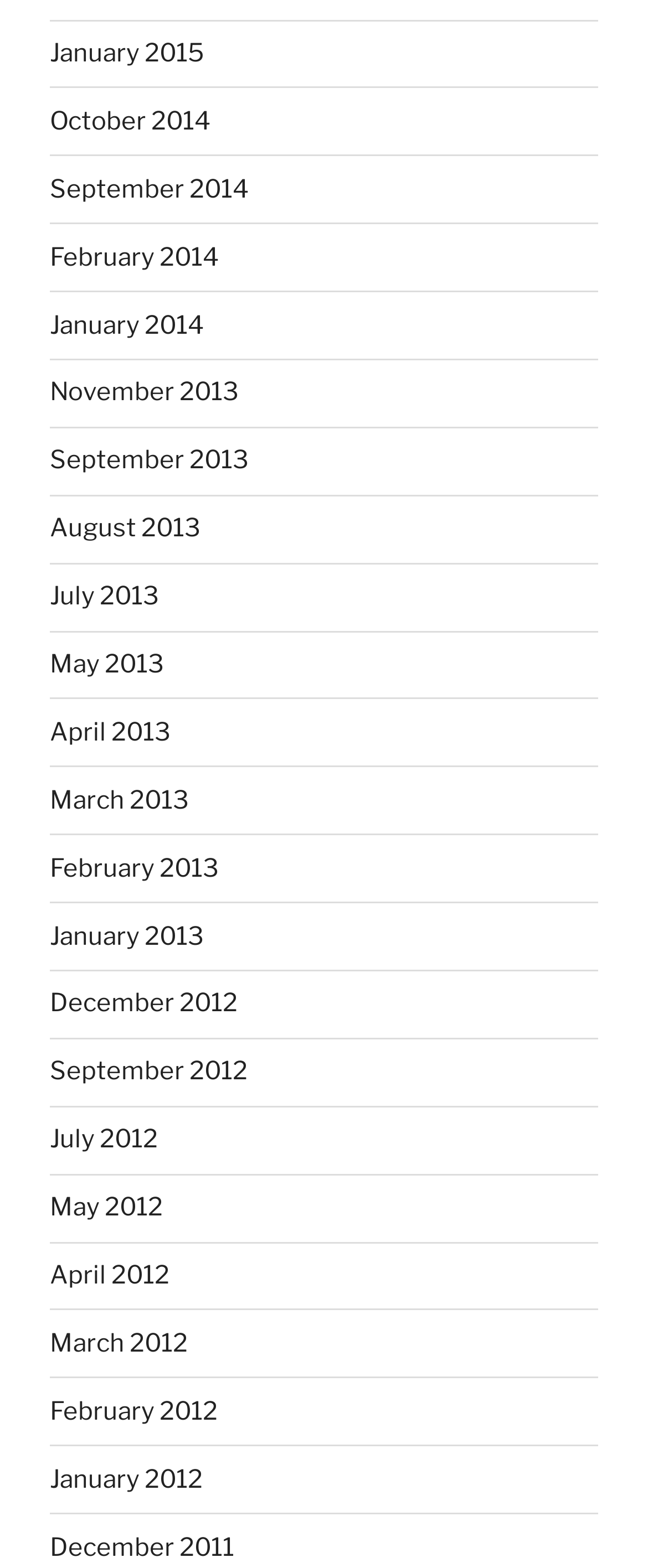Determine the bounding box coordinates of the clickable element necessary to fulfill the instruction: "browse February 2012 archives". Provide the coordinates as four float numbers within the 0 to 1 range, i.e., [left, top, right, bottom].

[0.077, 0.89, 0.336, 0.909]